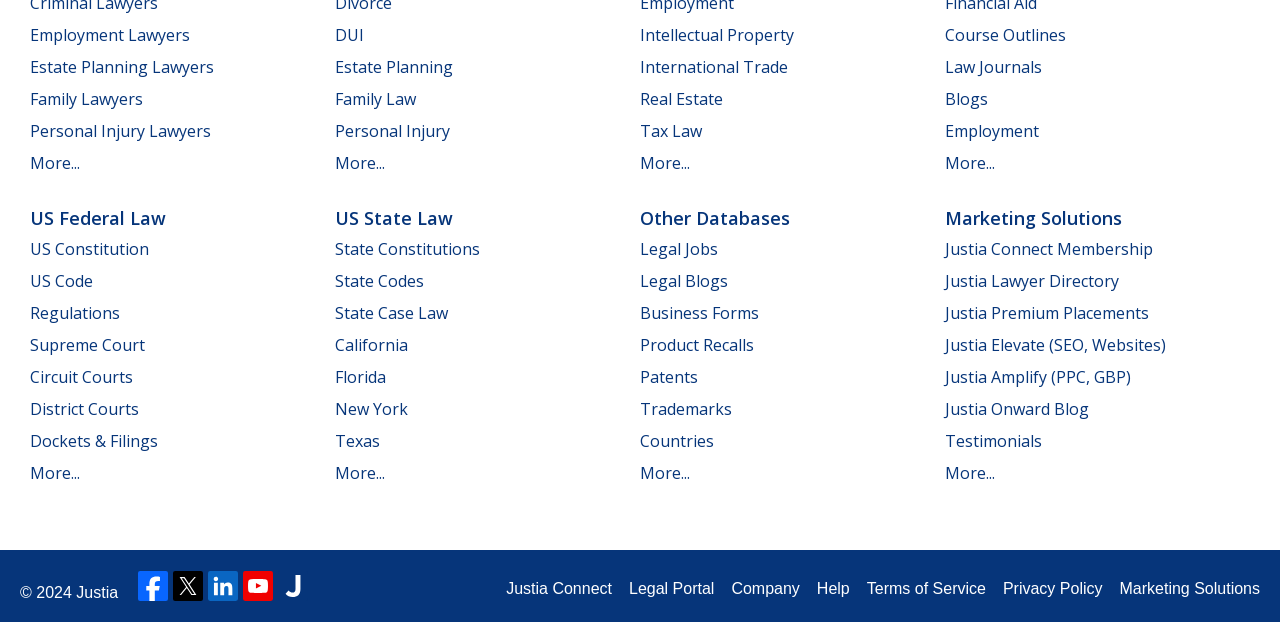What is the purpose of the 'Justia Connect Membership' link?
Use the image to answer the question with a single word or phrase.

Unknown